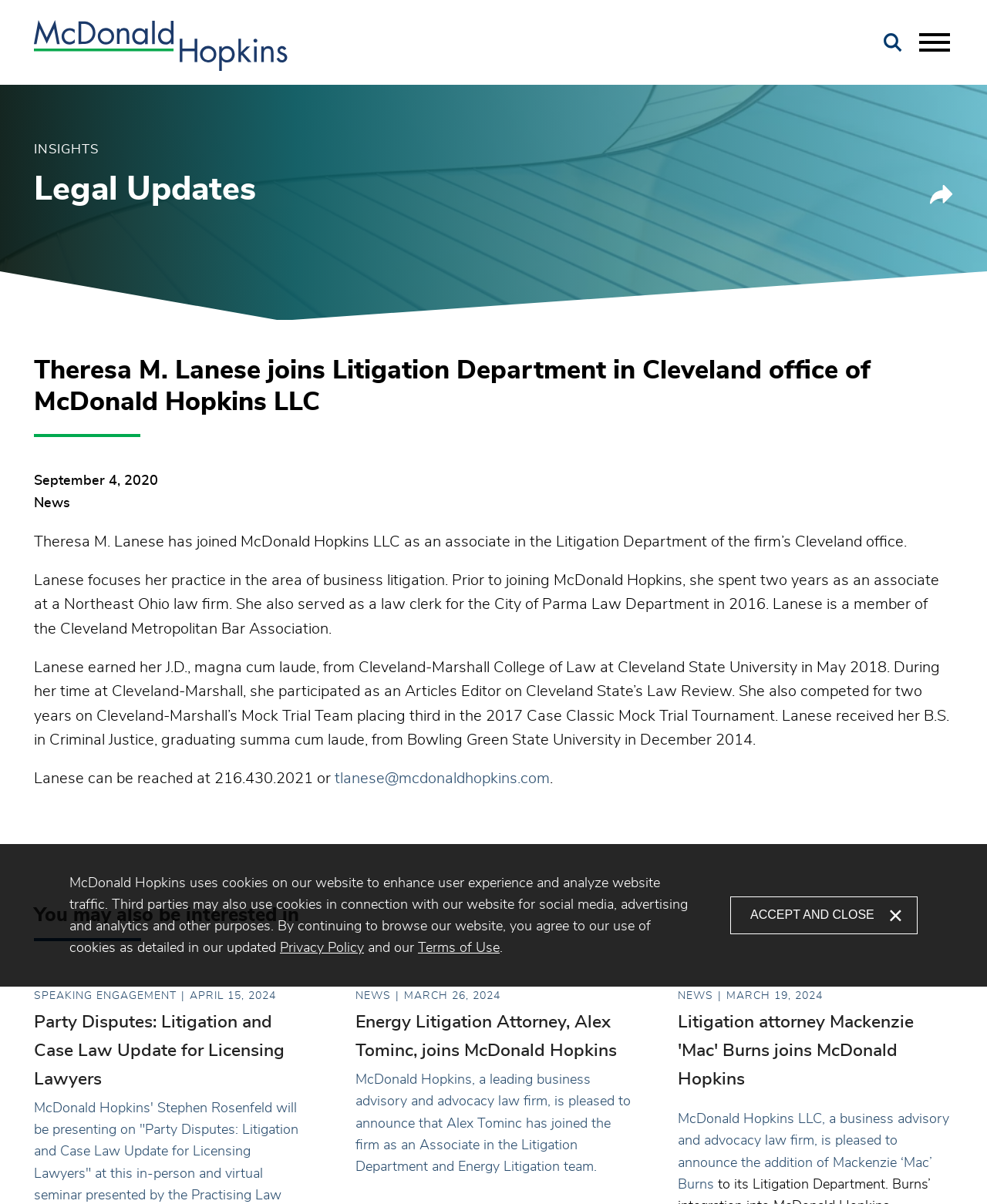Please specify the bounding box coordinates of the clickable section necessary to execute the following command: "Contact Theresa M. Lanese via email".

[0.339, 0.64, 0.557, 0.653]